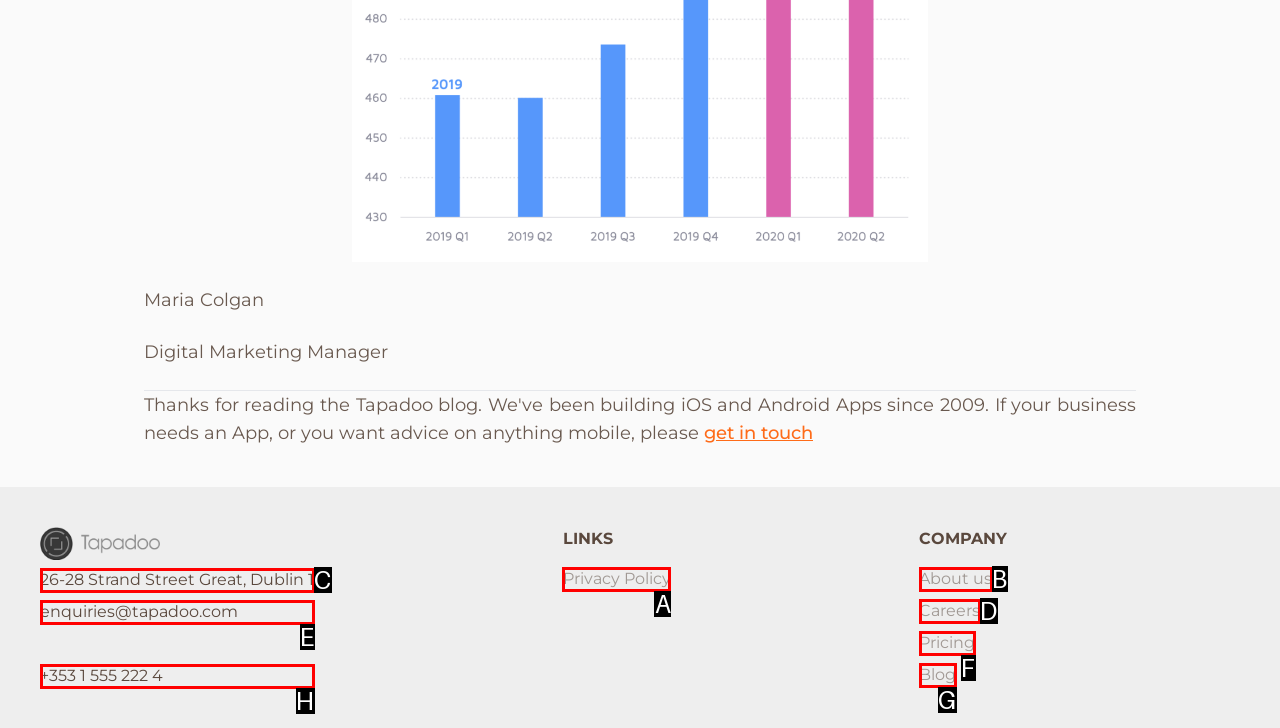Identify the HTML element that corresponds to the following description: +353 1 555 222 4 Provide the letter of the best matching option.

H